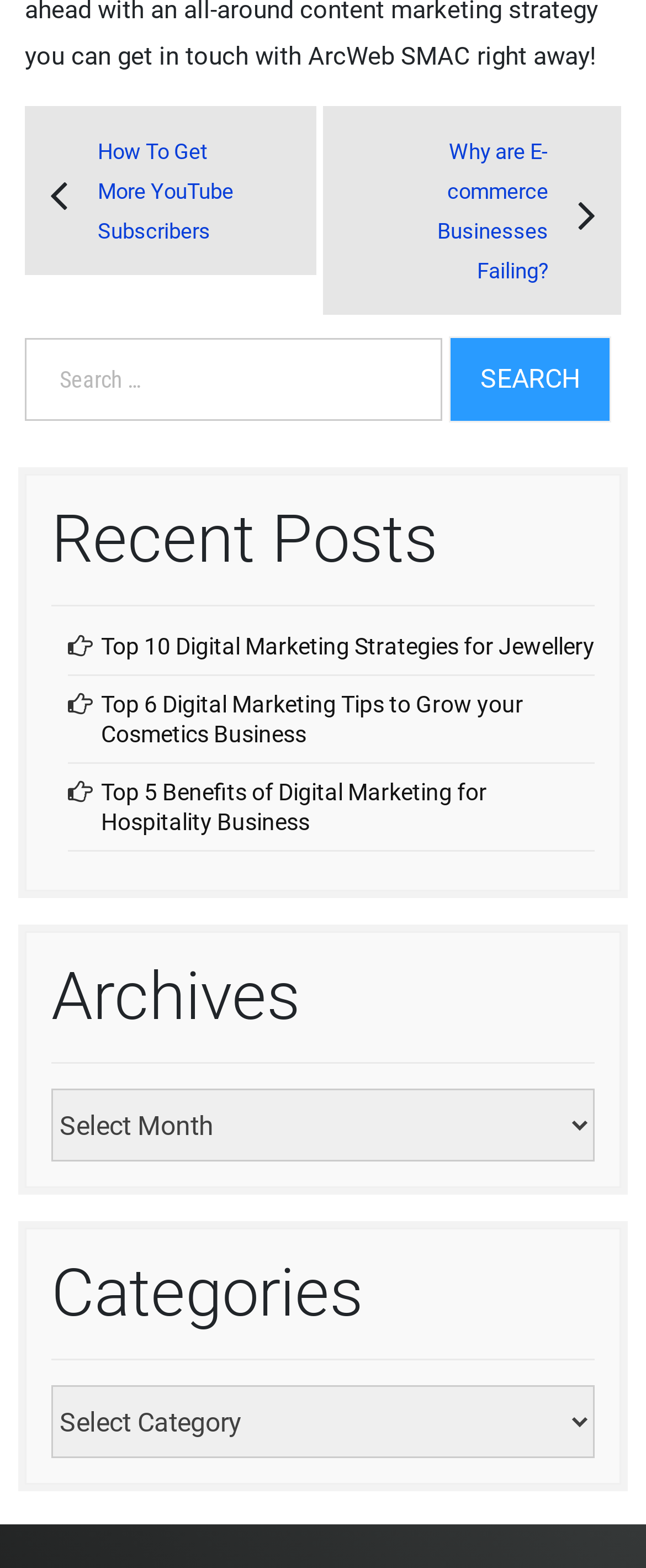Using the information in the image, give a comprehensive answer to the question: 
What is the label of the search box?

I looked at the search box and found the label 'SEARCH FOR:' above the input field.